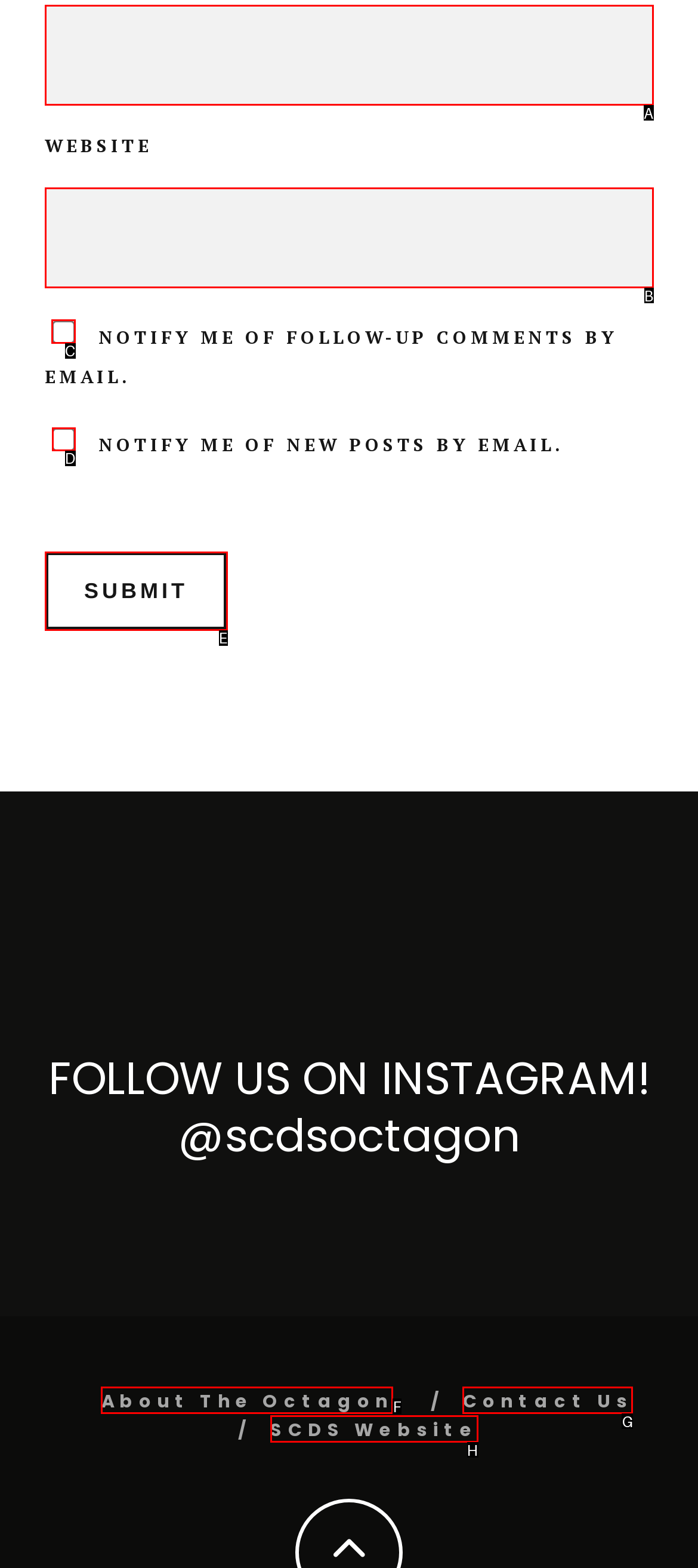Choose the UI element you need to click to carry out the task: Check notify me of follow-up comments by email.
Respond with the corresponding option's letter.

C